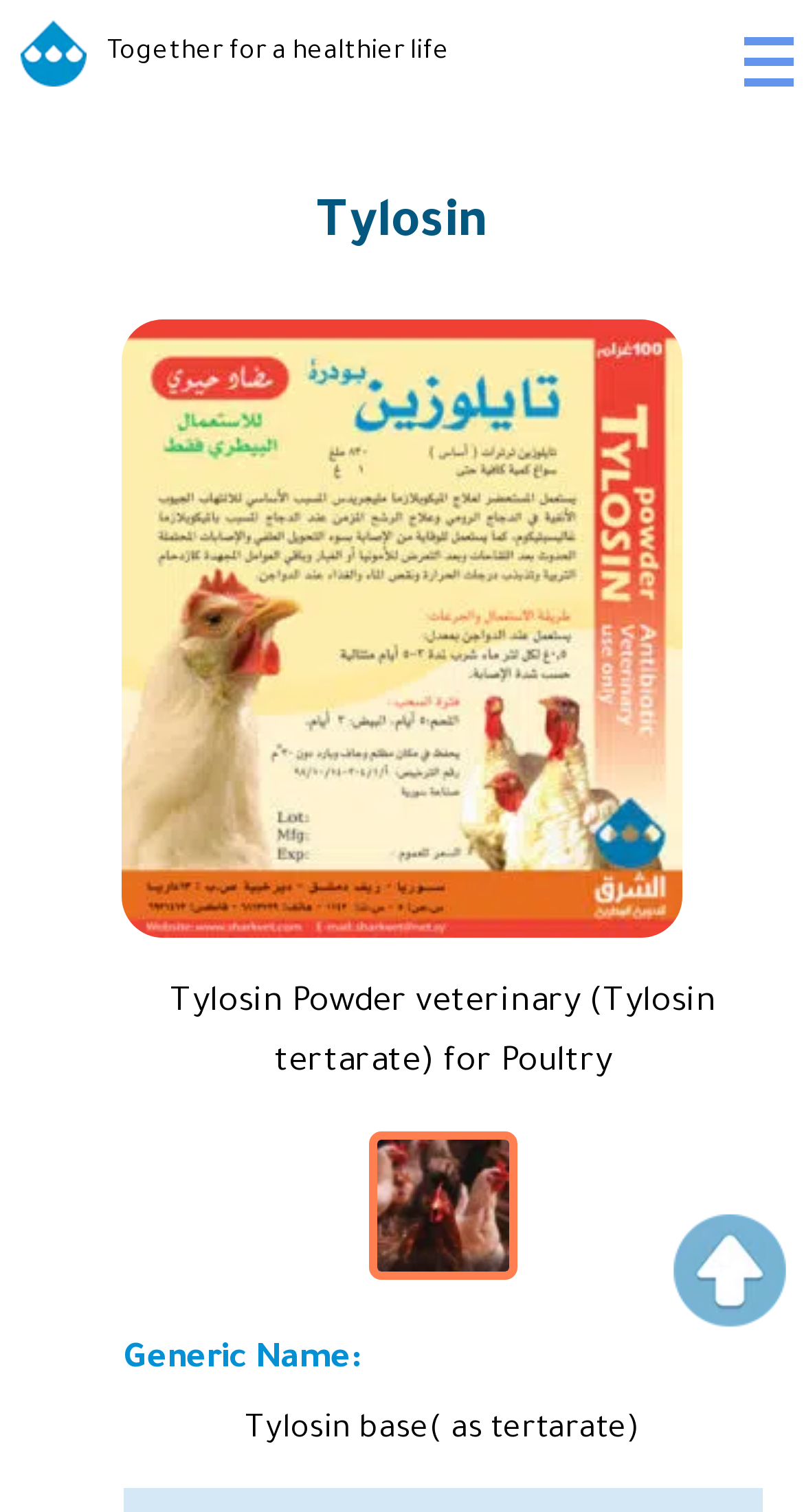What is the logo of the website?
Please answer the question with a detailed and comprehensive explanation.

The logo is located at the top left corner of the webpage, and it is an image with the text 'Alshark Veterinary Products'.